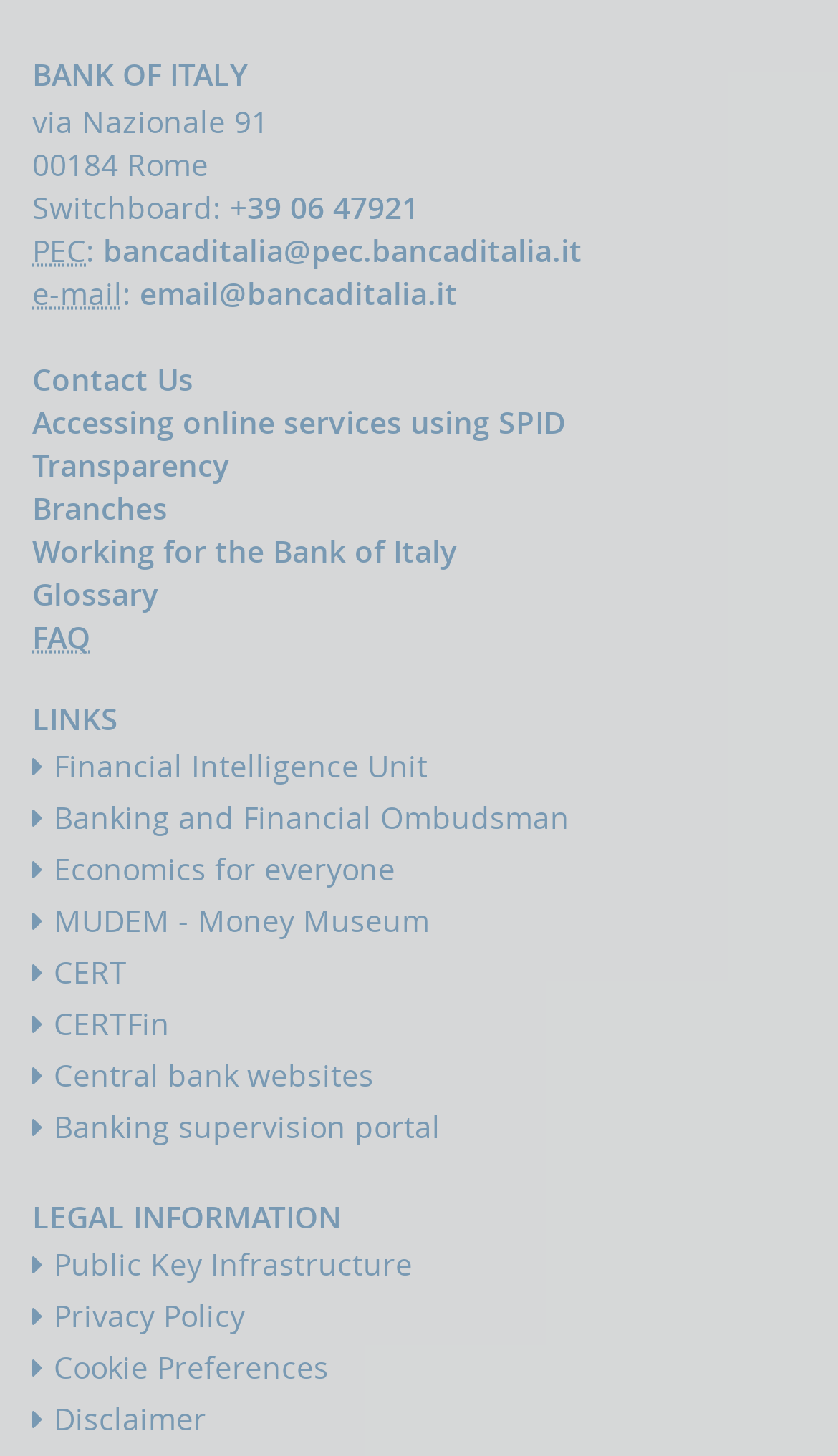Bounding box coordinates are specified in the format (top-left x, top-left y, bottom-right x, bottom-right y). All values are floating point numbers bounded between 0 and 1. Please provide the bounding box coordinate of the region this sentence describes: Financial Intelligence Unit

[0.064, 0.512, 0.962, 0.541]